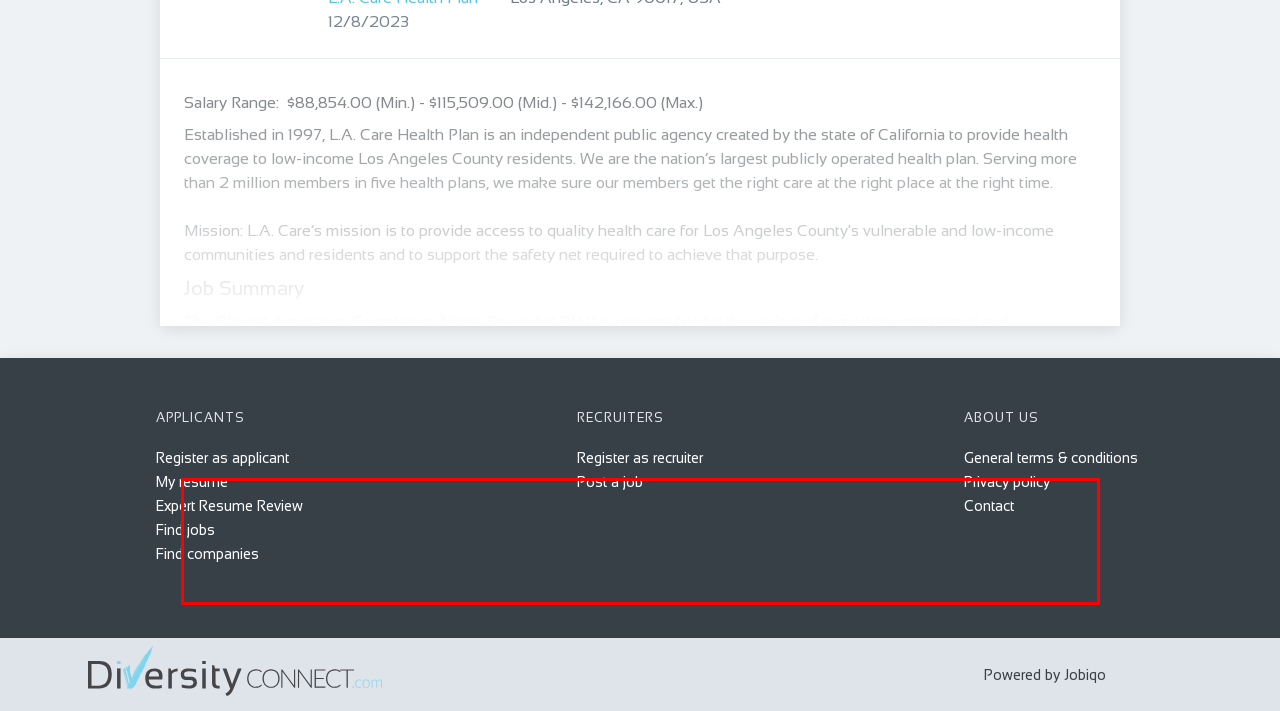Identify and transcribe the text content enclosed by the red bounding box in the given screenshot.

Assist in the continual maintenance of Health Services Policies/Procedures, letter templates, Workflows, Process, Audit Tools and Training Materials in compliance with regulatory requirements, new legislation and accreditation standards. Assists in the develop of an revisions to Policies/Procedures. Works collaboratively with Regulatory Affairs & Compliance to ensure Health Services Departments are made aware and department documents updated accordingly.